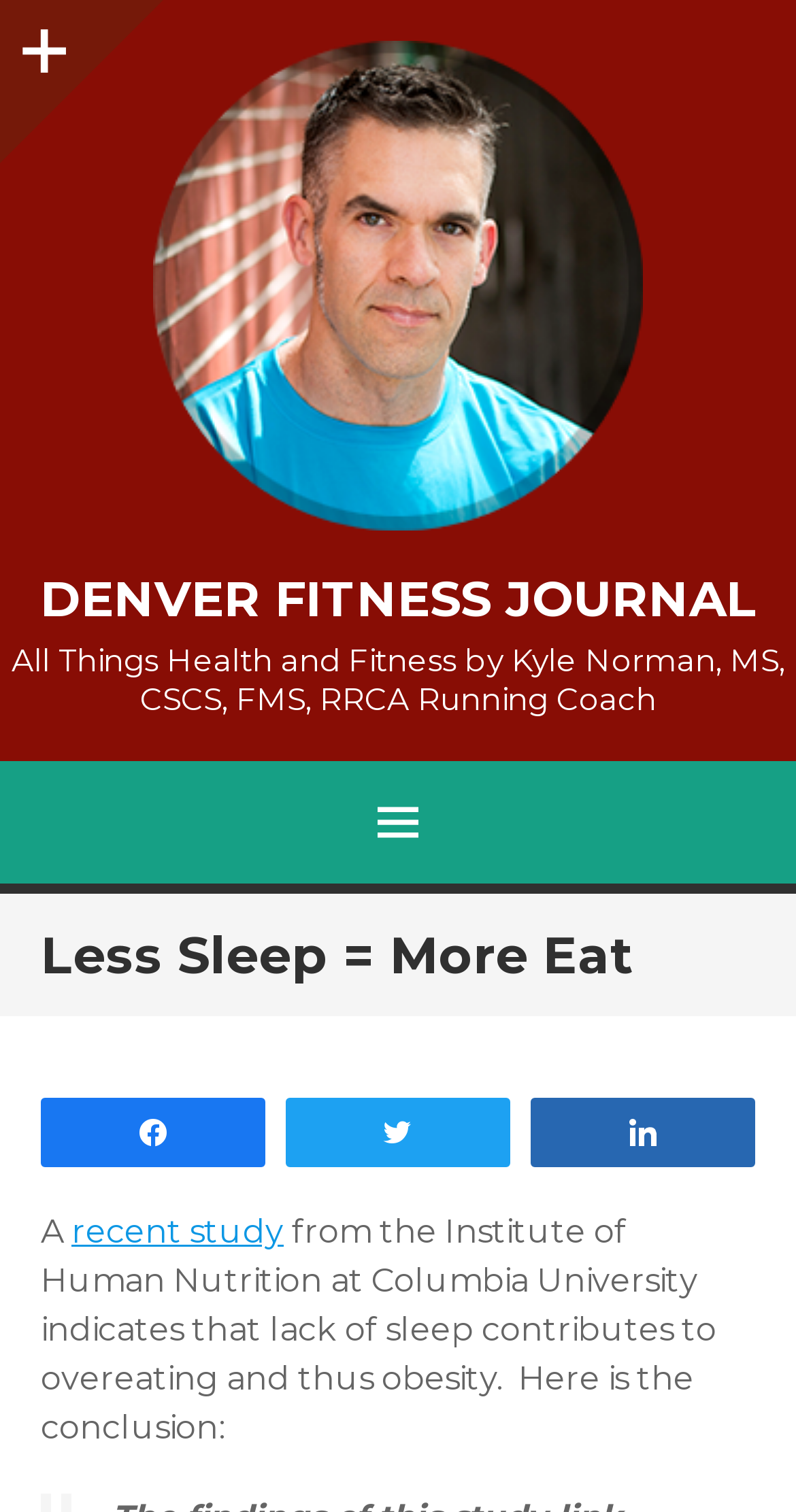Consider the image and give a detailed and elaborate answer to the question: 
What is the author's profession?

The author's profession can be inferred from the heading element with the text 'All Things Health and Fitness by Kyle Norman, MS, CSCS, FMS, RRCA Running Coach', which mentions 'RRCA Running Coach' as one of the author's credentials.